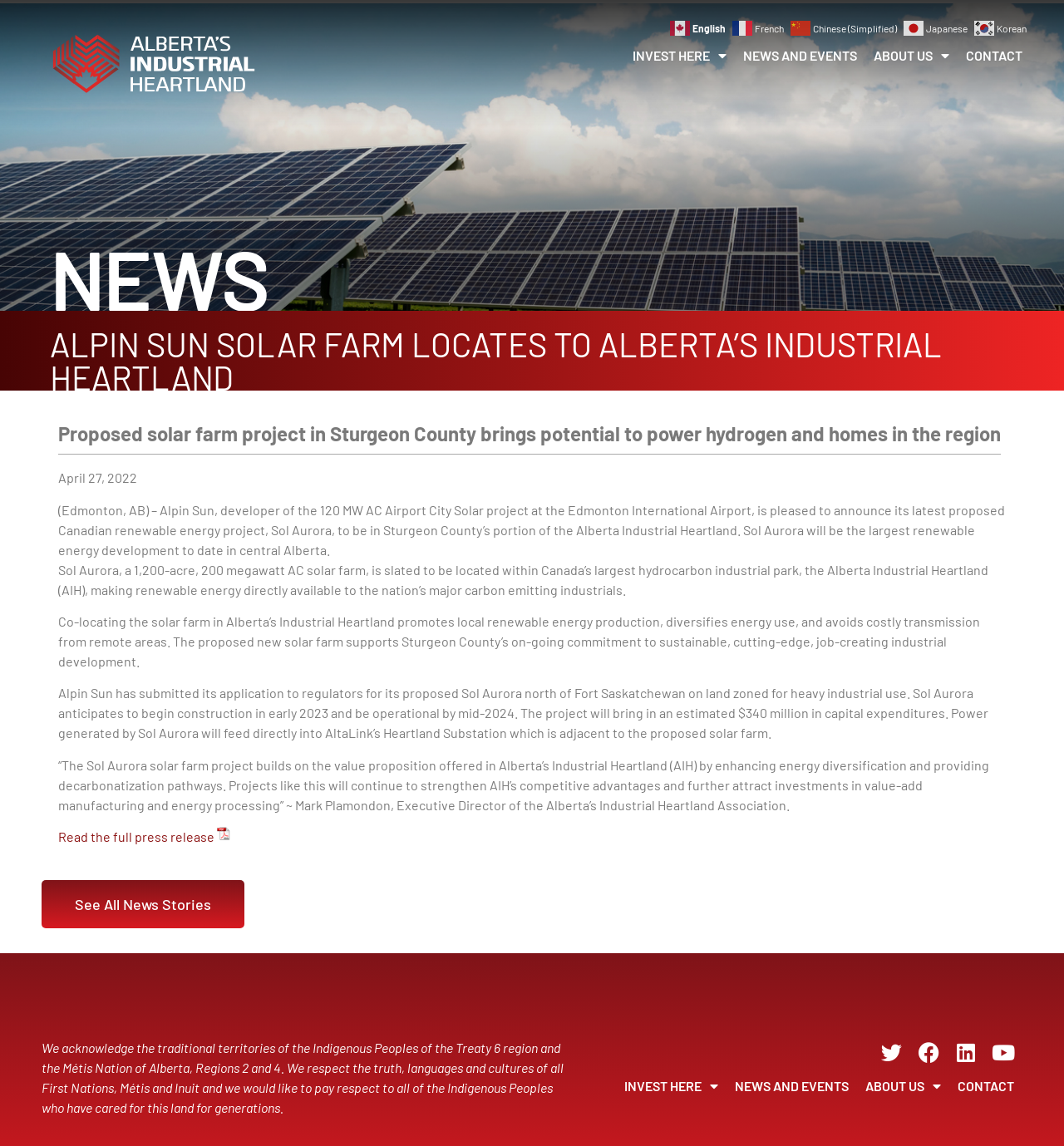What is the name of the association that Mark Plamondon is the Executive Director of?
Provide a detailed and extensive answer to the question.

I found the answer by reading the text content of the webpage, specifically the quote from Mark Plamondon, which mentions 'Alberta’s Industrial Heartland Association' as the organization he is the Executive Director of.